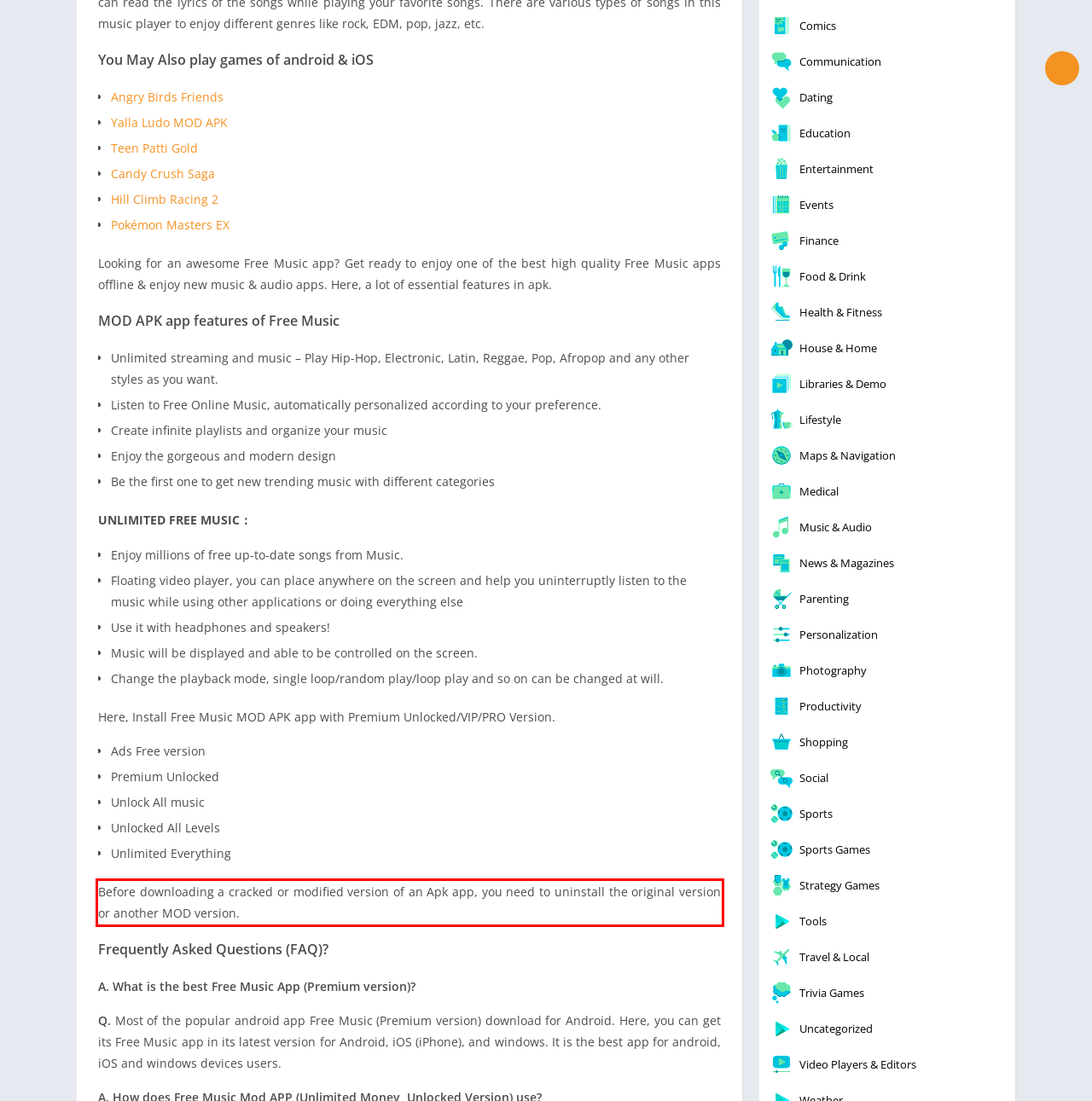Given a webpage screenshot, identify the text inside the red bounding box using OCR and extract it.

Before downloading a cracked or modified version of an Apk app, you need to uninstall the original version or another MOD version.